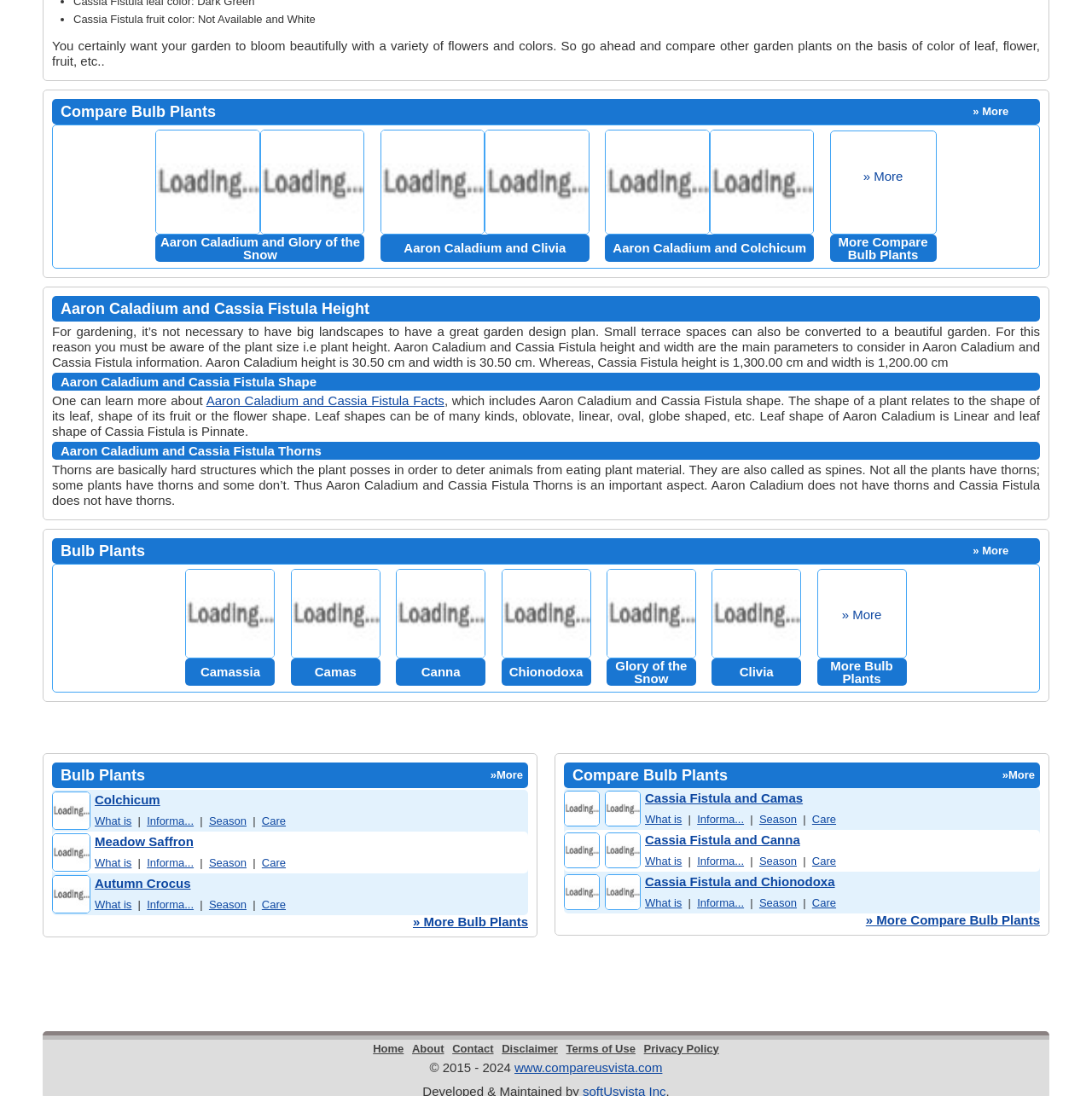Determine the bounding box coordinates of the clickable area required to perform the following instruction: "Get information about Colchicum Plant". The coordinates should be represented as four float numbers between 0 and 1: [left, top, right, bottom].

[0.048, 0.731, 0.083, 0.745]